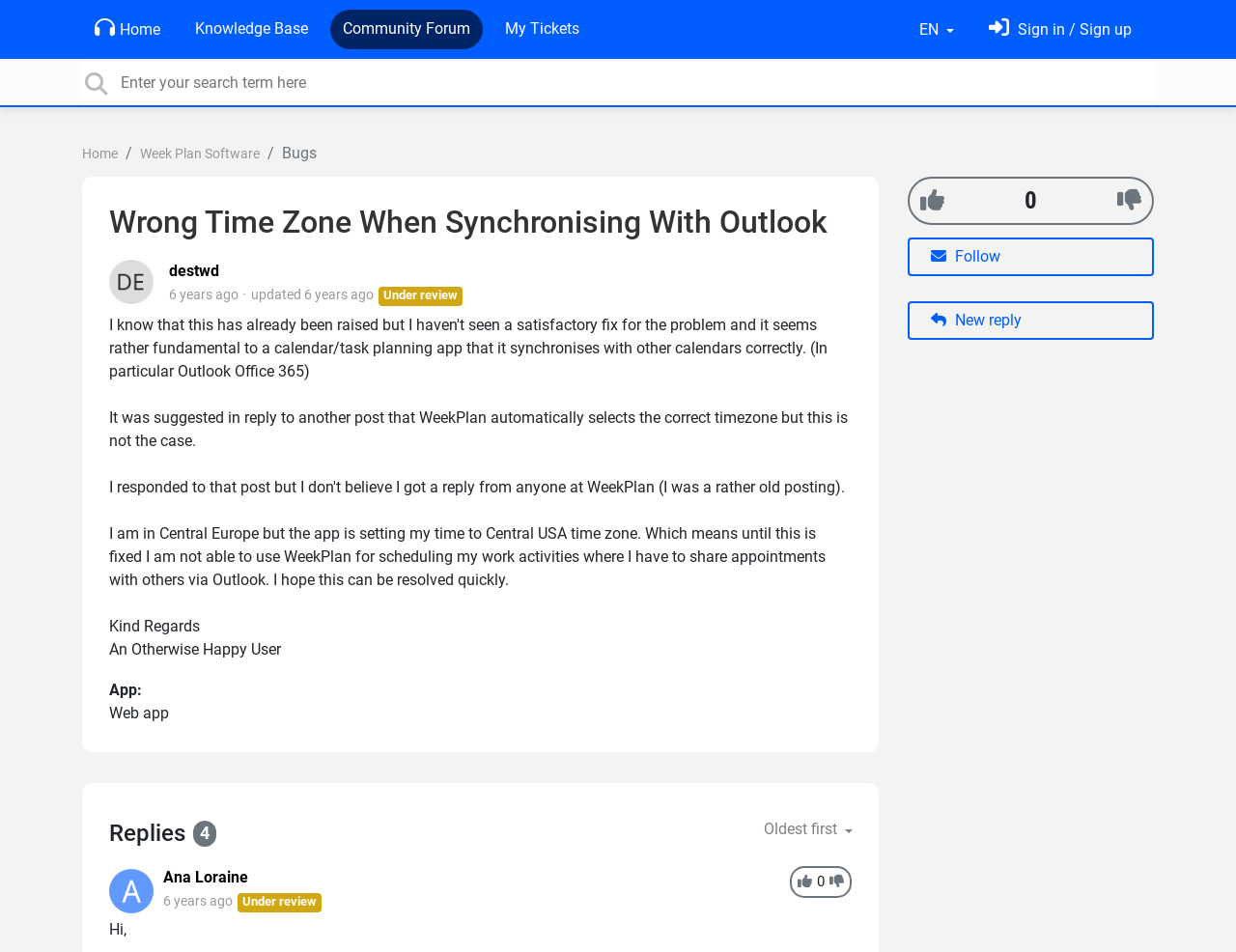How many replies are there to this post?
Give a detailed and exhaustive answer to the question.

The number of replies to this post is indicated by the text '4' located below the 'Replies' label, which suggests that there are four replies to this post.